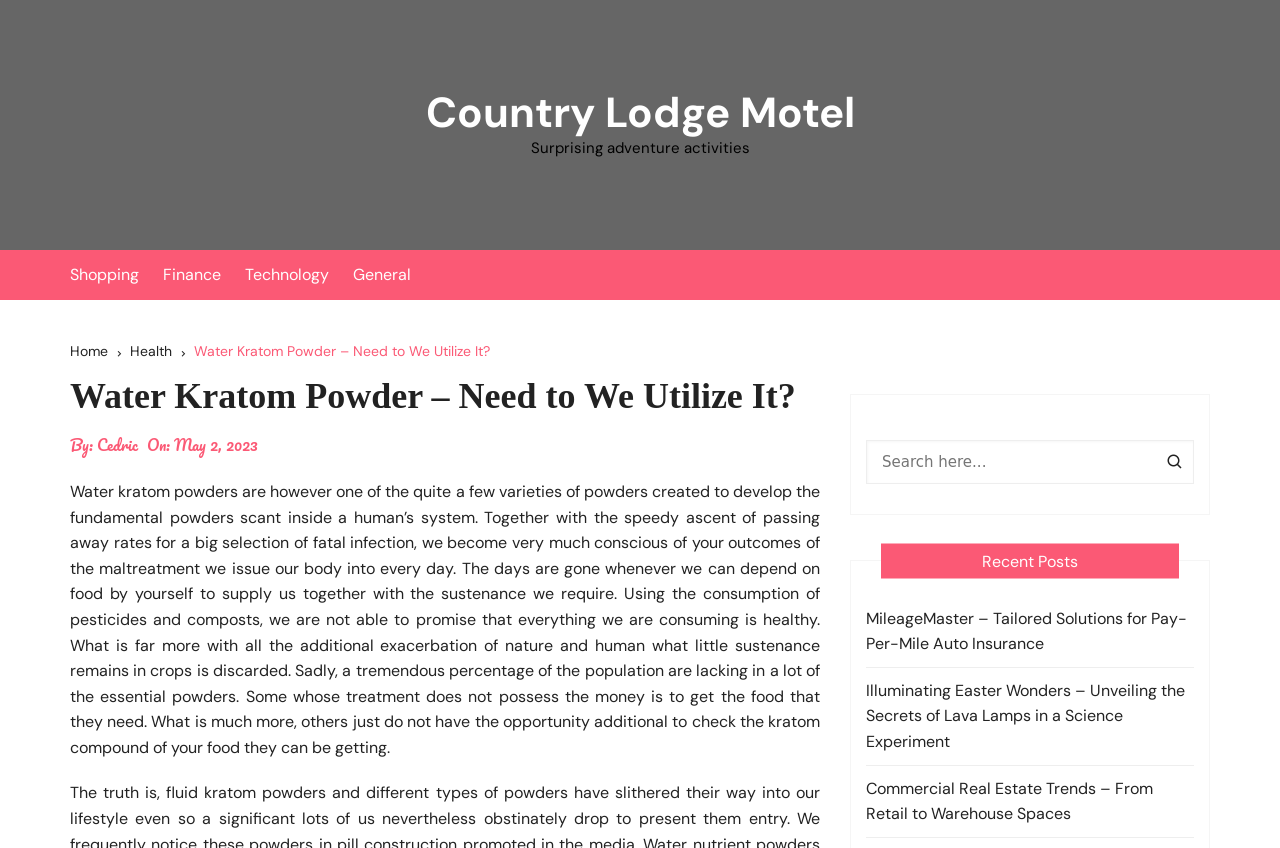How many recent posts are listed? Refer to the image and provide a one-word or short phrase answer.

3